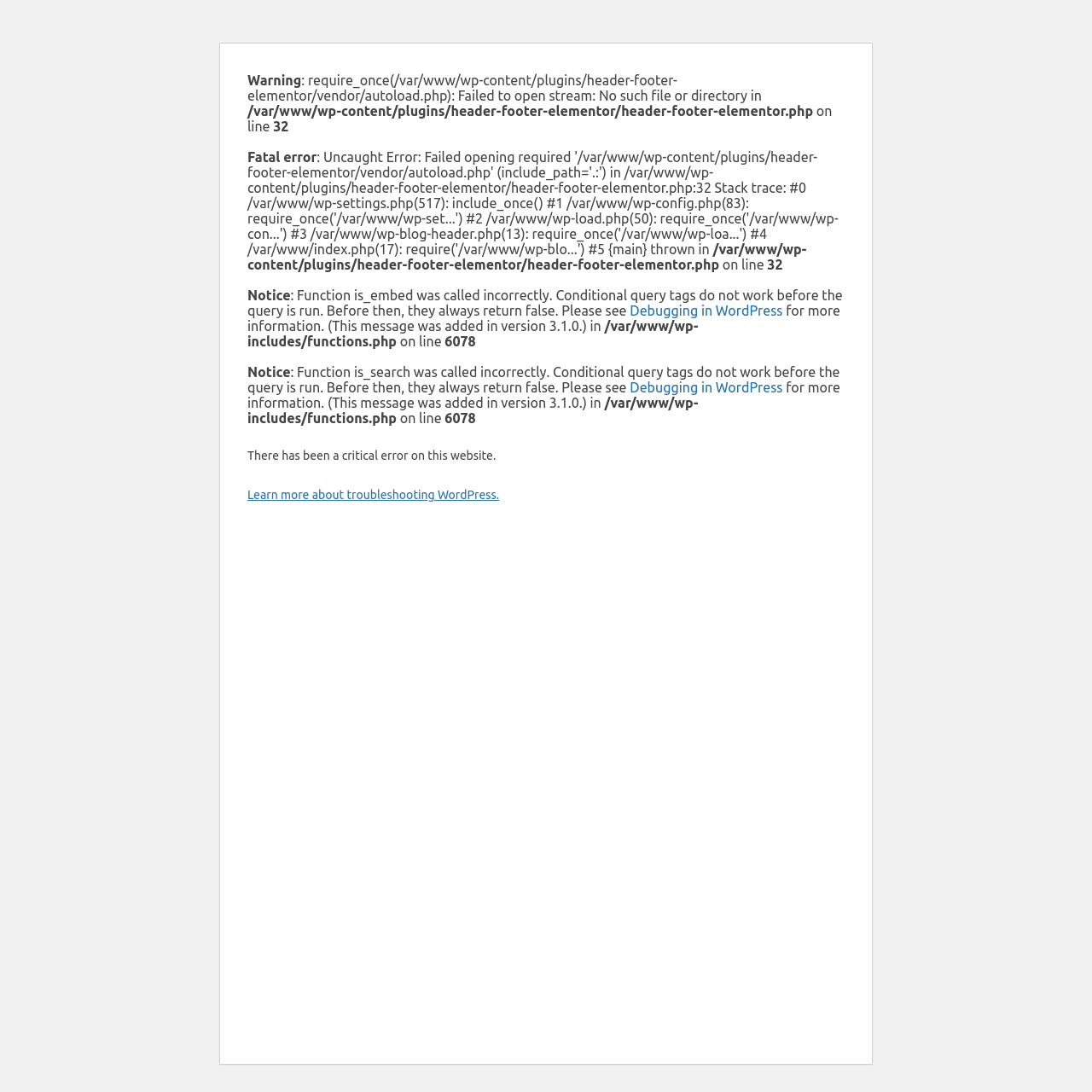What is the line number of the error in the PHP file?
Using the image as a reference, give an elaborate response to the question.

The error in the PHP file occurs on line 32, which is indicated by the text 'on line 32' on the page.